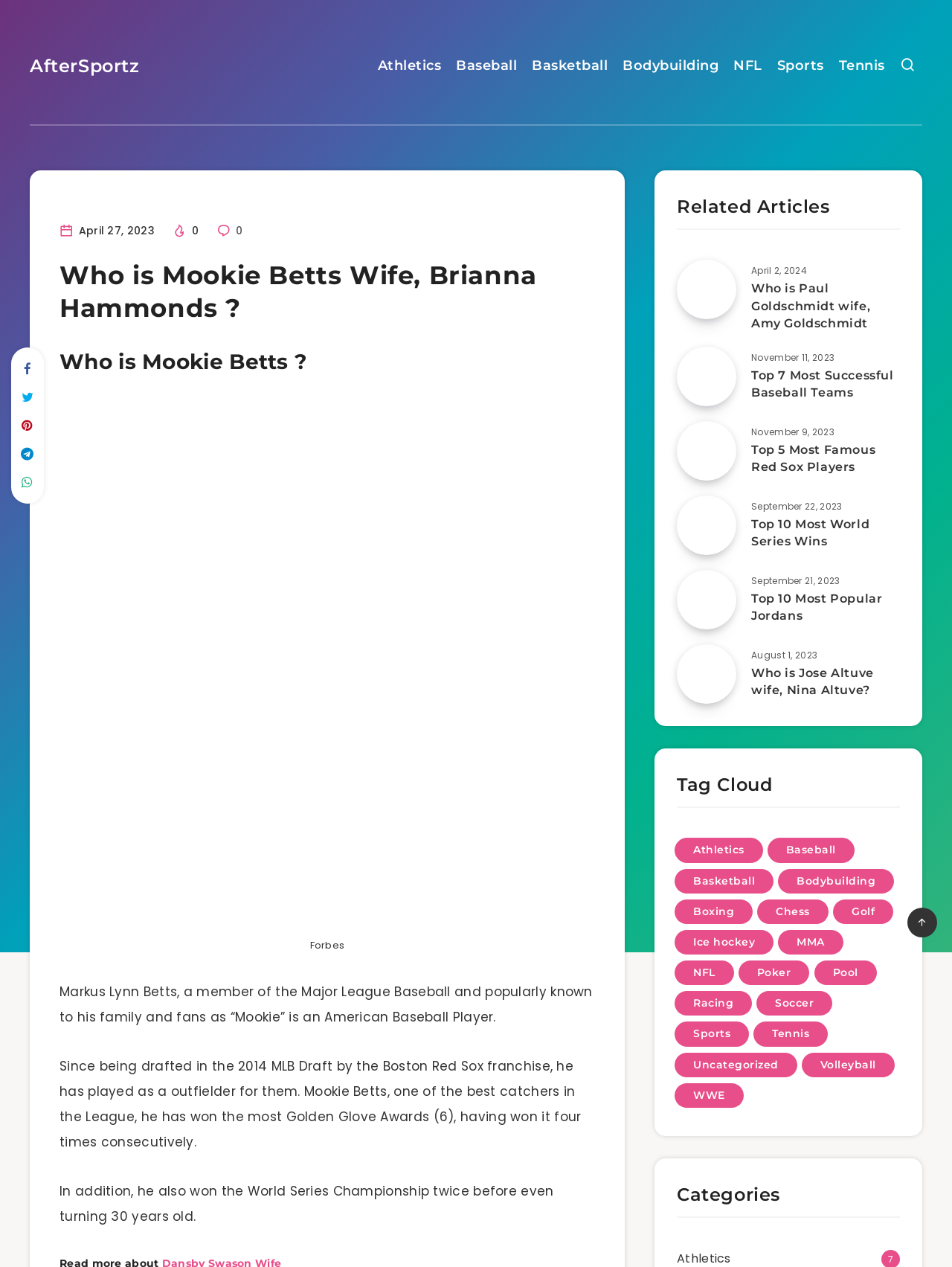Determine the bounding box coordinates of the section I need to click to execute the following instruction: "Read the latest post". Provide the coordinates as four float numbers between 0 and 1, i.e., [left, top, right, bottom].

None